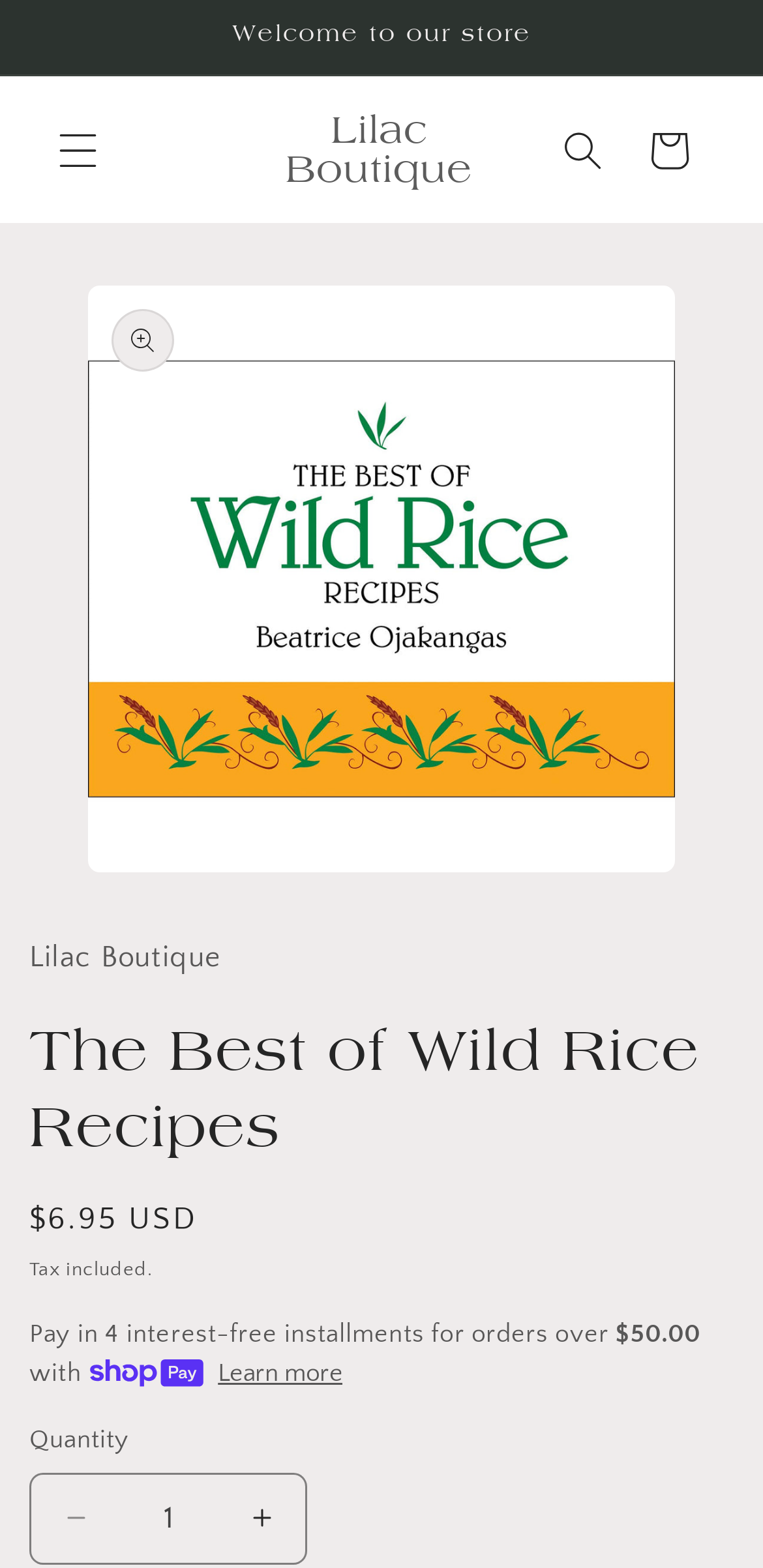Give a one-word or short-phrase answer to the following question: 
What is the current quantity of the product?

1